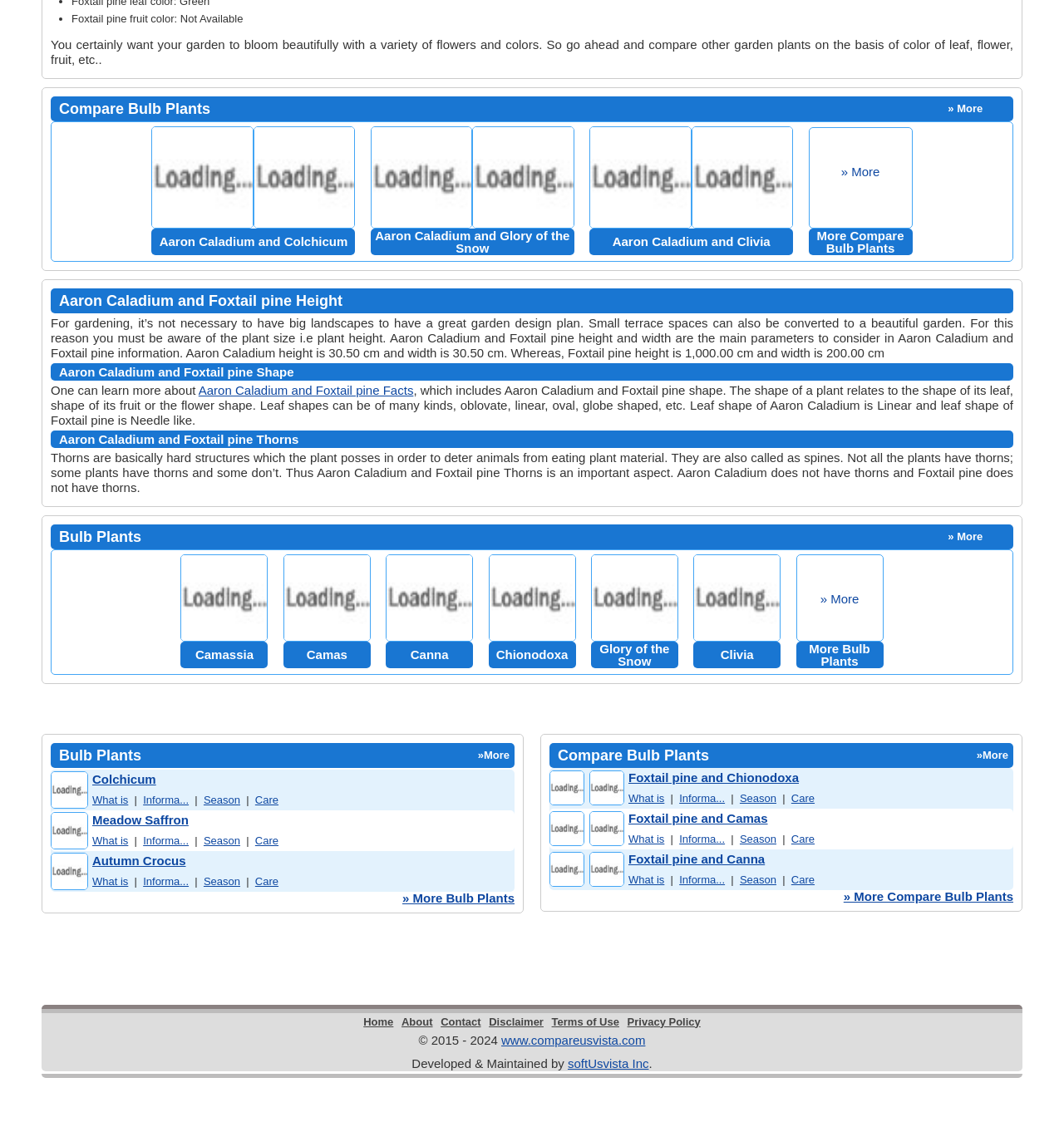What is the shape of Foxtail pine leaf? Using the information from the screenshot, answer with a single word or phrase.

Needle like